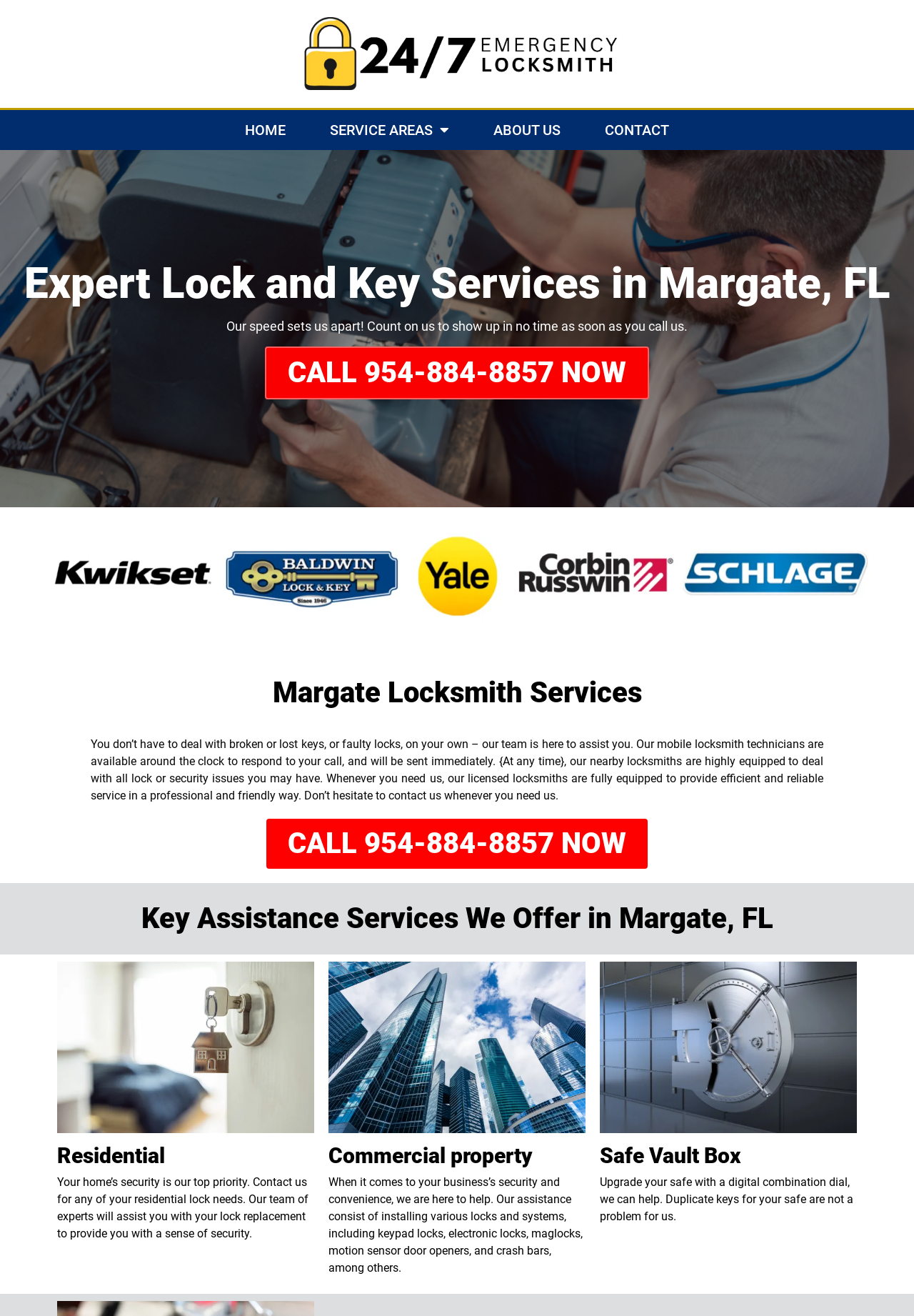Describe all the key features of the webpage in detail.

The webpage is about Expert Lock and Key Solutions in Margate, FL. At the top left corner, there is a logo of "24 7 Emergeny Locksmith" with a link to the main page. Next to the logo, there are four navigation links: "HOME", "SERVICE AREAS", "ABOUT US", and "CONTACT". 

Below the navigation links, there is a heading that reads "Expert Lock and Key Services in Margate, FL" with a brief description of the locksmith service, emphasizing their speed and prompt response. The phone number "954-884-8857" is prominently displayed with a call-to-action to call now.

On the right side of the page, there is an image of various lock brands. Below the image, there is a heading "Margate Locksmith Services" followed by a paragraph of text that describes the services offered by the locksmith team, including their 24/7 availability and professional approach.

Further down the page, there are three sections, each with a heading and an image. The first section is about "Residential" services, with an image of a residential lock and a brief description of the services offered. The second section is about "Commercial property" services, with an image of a commercial lock and a description of the various locks and systems they can install. The third section is about "Safe Vault Box" services, with an image of a safe and a description of their safe-related services.

Throughout the page, there are several calls-to-action, including a prominent "CALL 954-884-8857 NOW" link. The overall layout is organized, with clear headings and concise text that effectively communicates the services offered by the locksmith company.